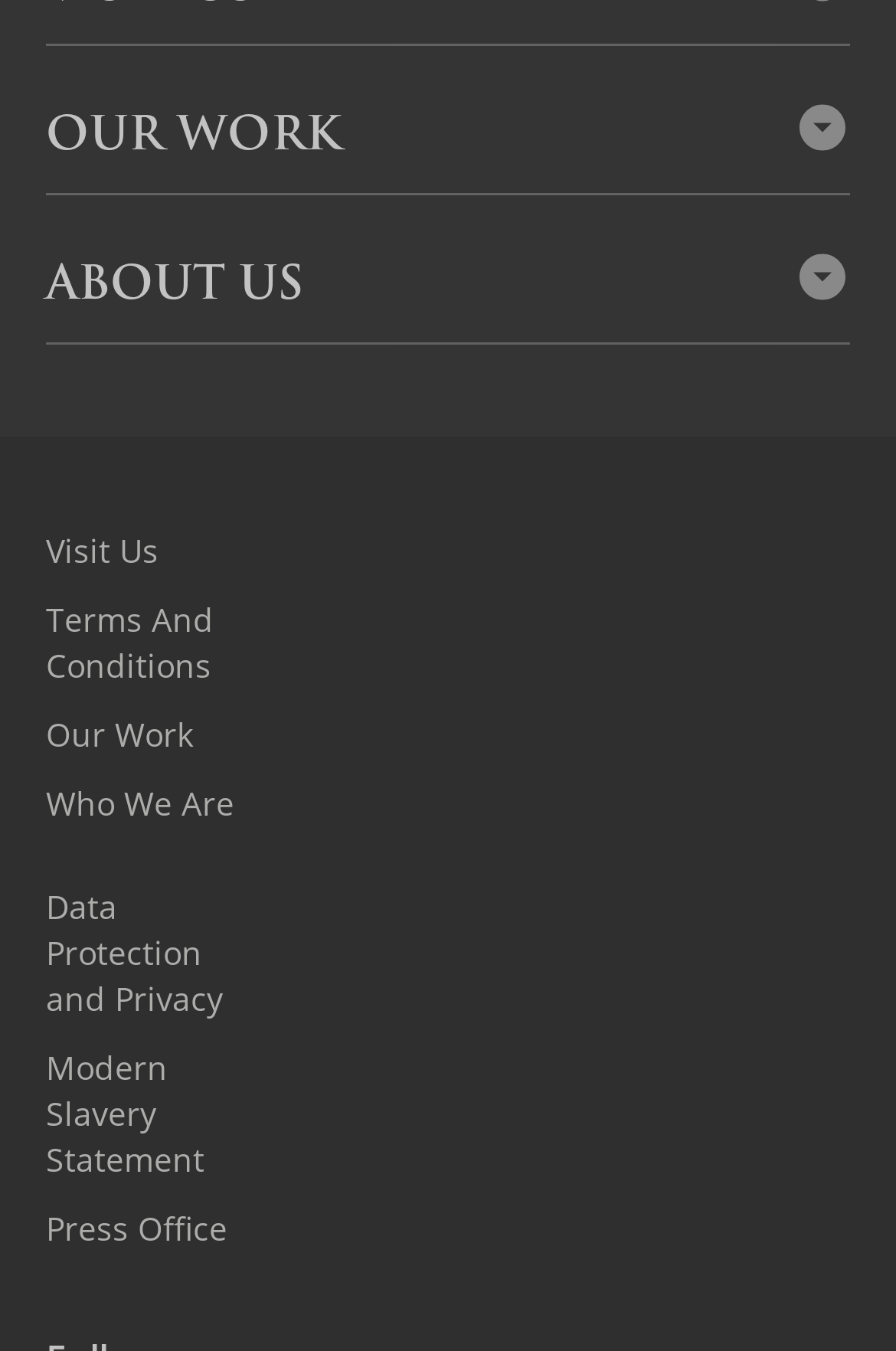What is the first link on the webpage? Examine the screenshot and reply using just one word or a brief phrase.

Download our Apps